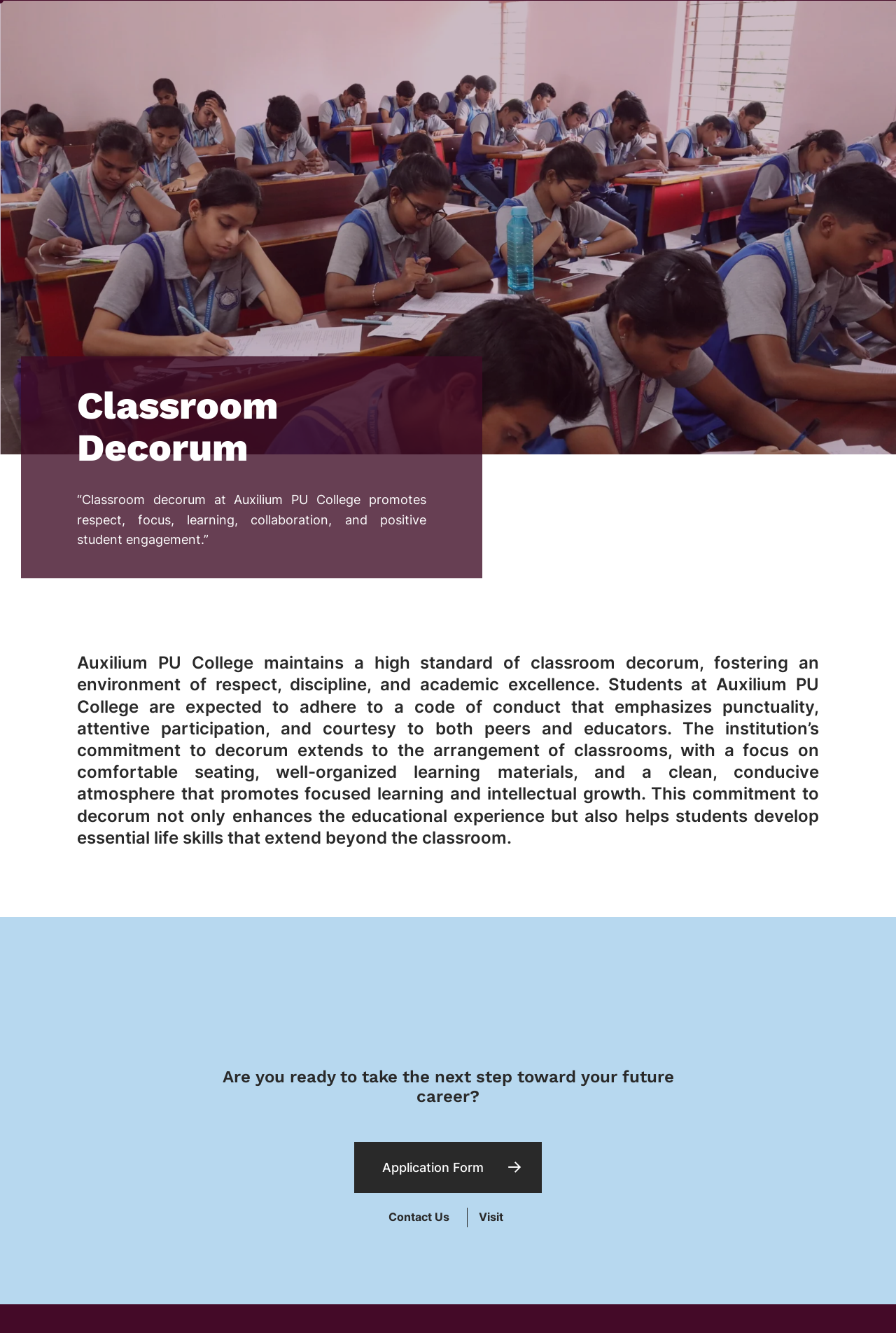What is the focus of Auxilium PU College's classroom decorum?
Based on the visual information, provide a detailed and comprehensive answer.

Based on the webpage content, Auxilium PU College's classroom decorum promotes respect, focus, learning, collaboration, and positive student engagement, as stated in the first paragraph.